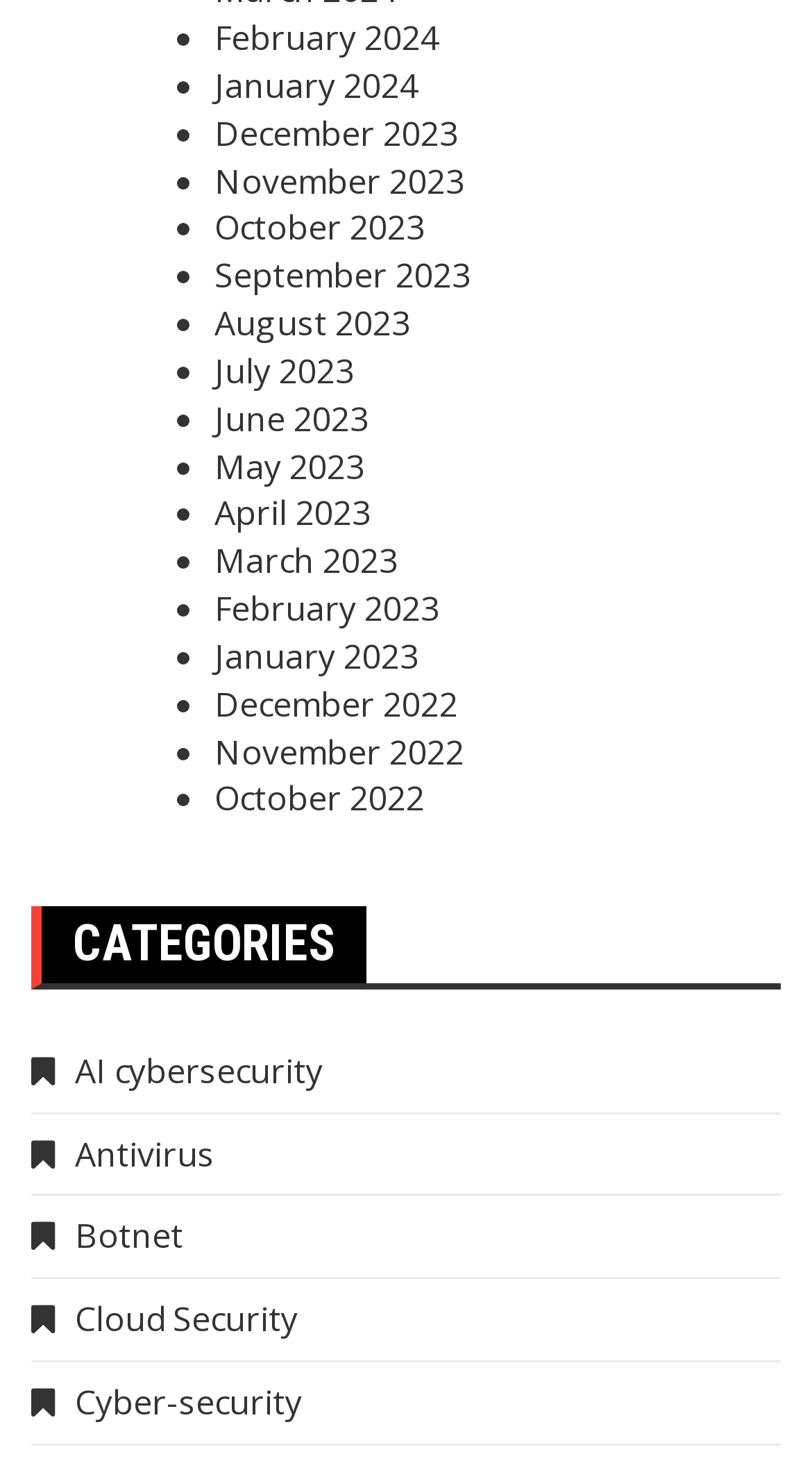Please answer the following question using a single word or phrase: 
What is the earliest month listed?

December 2022